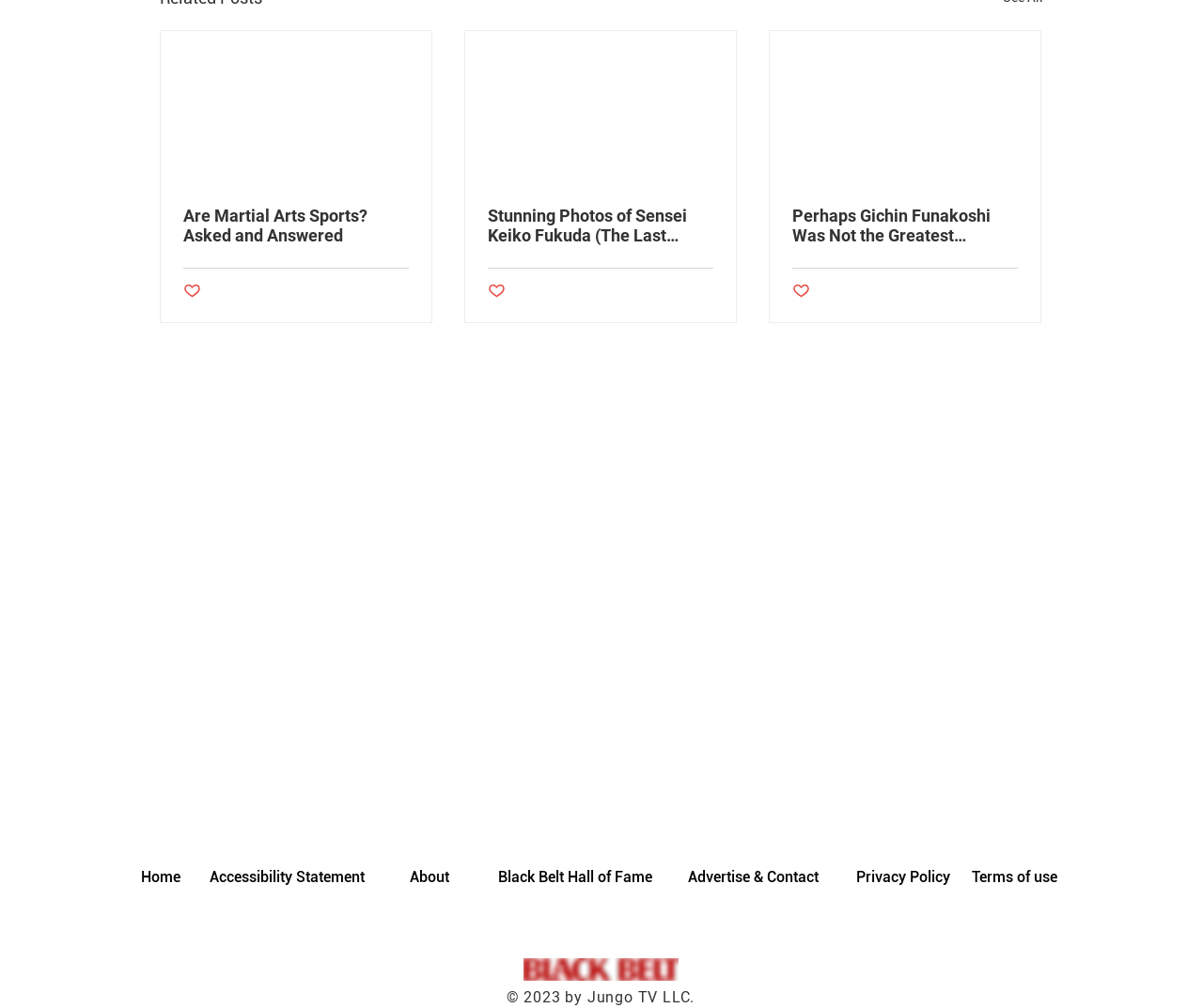How many articles are displayed on the webpage?
Based on the visual content, answer with a single word or a brief phrase.

3